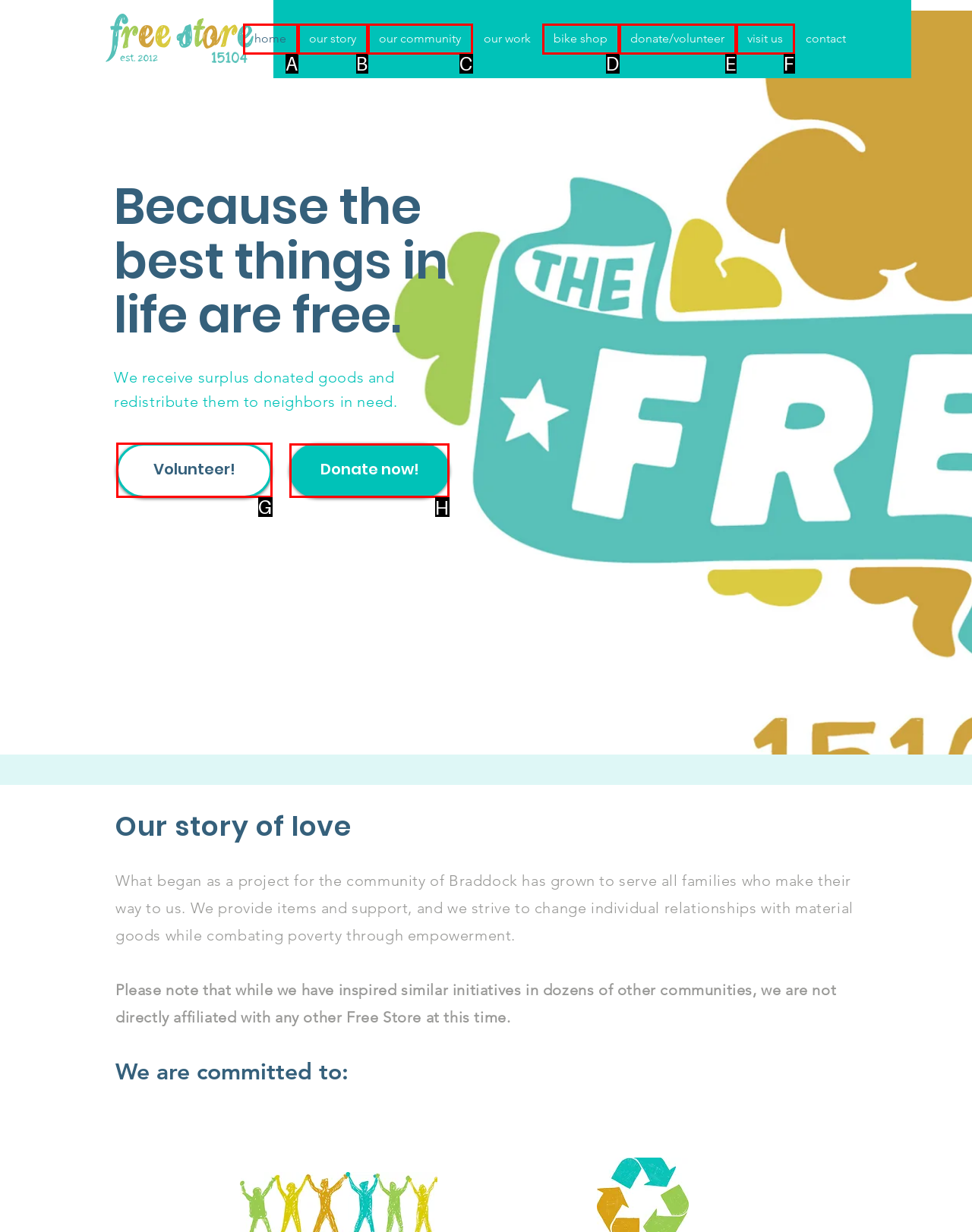Point out which HTML element you should click to fulfill the task: donate now.
Provide the option's letter from the given choices.

H